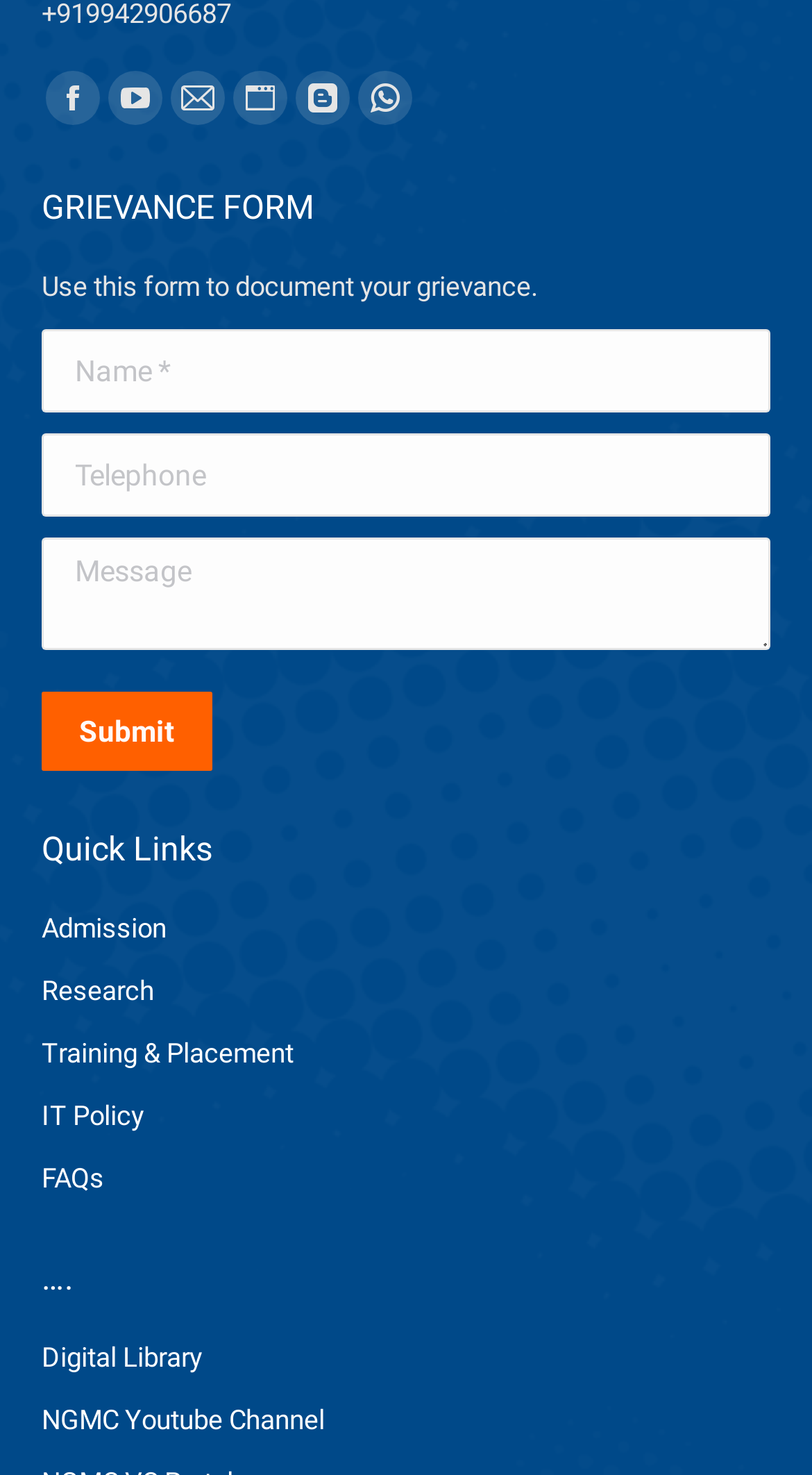Locate and provide the bounding box coordinates for the HTML element that matches this description: "NGMC Youtube Channel".

[0.051, 0.949, 0.949, 0.992]